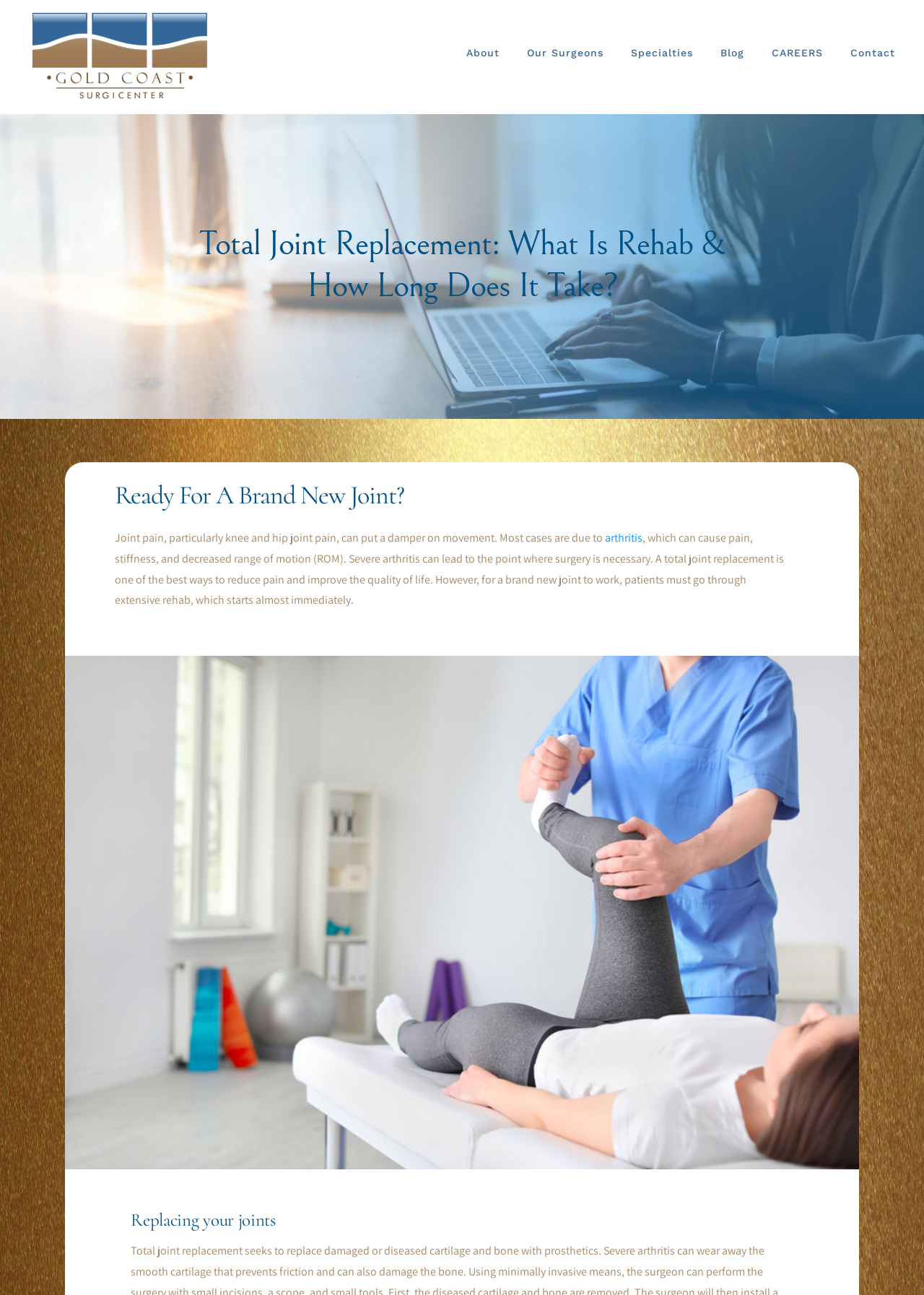What is the purpose of total joint replacement?
Using the image, answer in one word or phrase.

reduce pain and improve quality of life